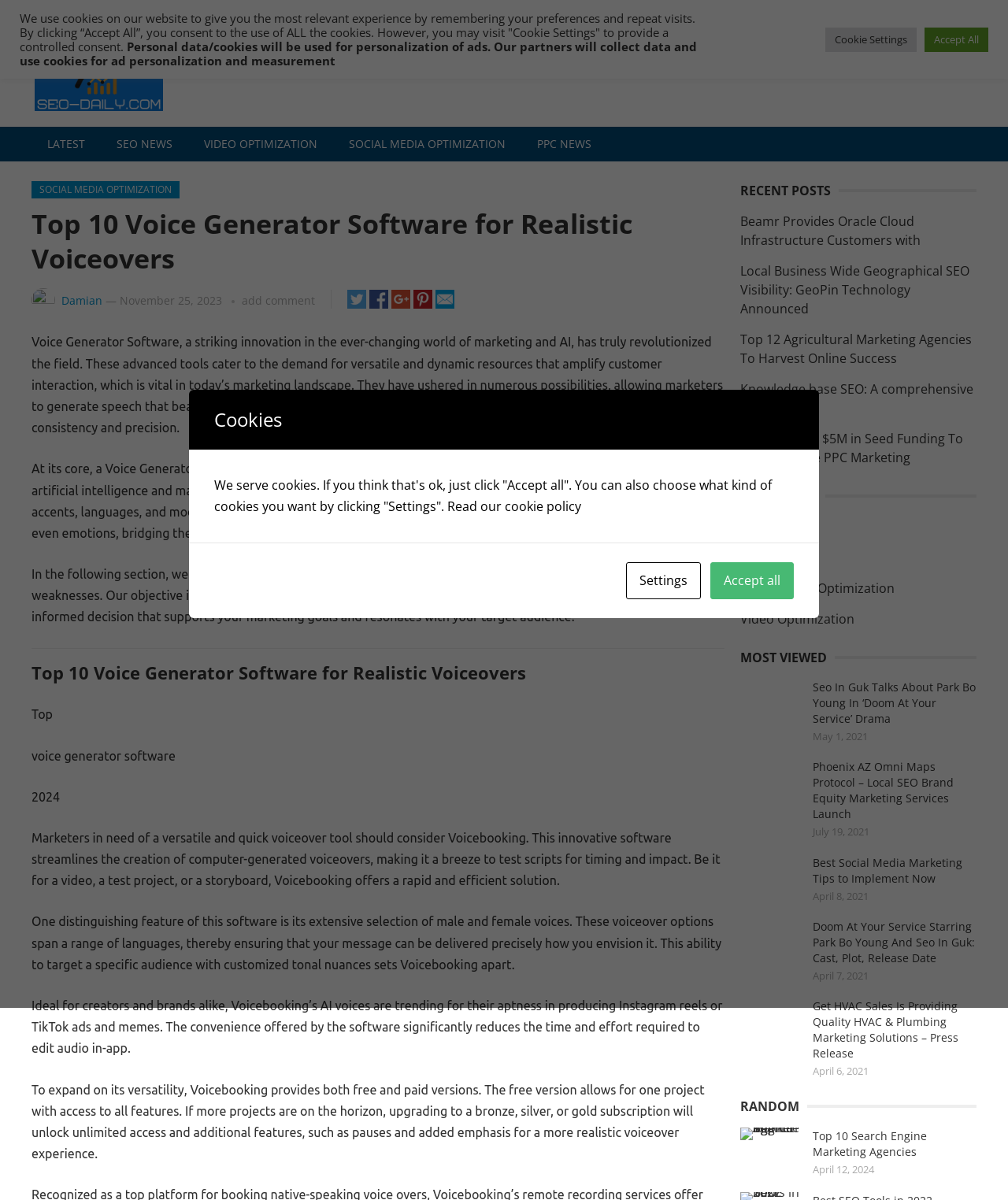Please specify the coordinates of the bounding box for the element that should be clicked to carry out this instruction: "Explore Voicebooking". The coordinates must be four float numbers between 0 and 1, formatted as [left, top, right, bottom].

[0.031, 0.692, 0.715, 0.74]